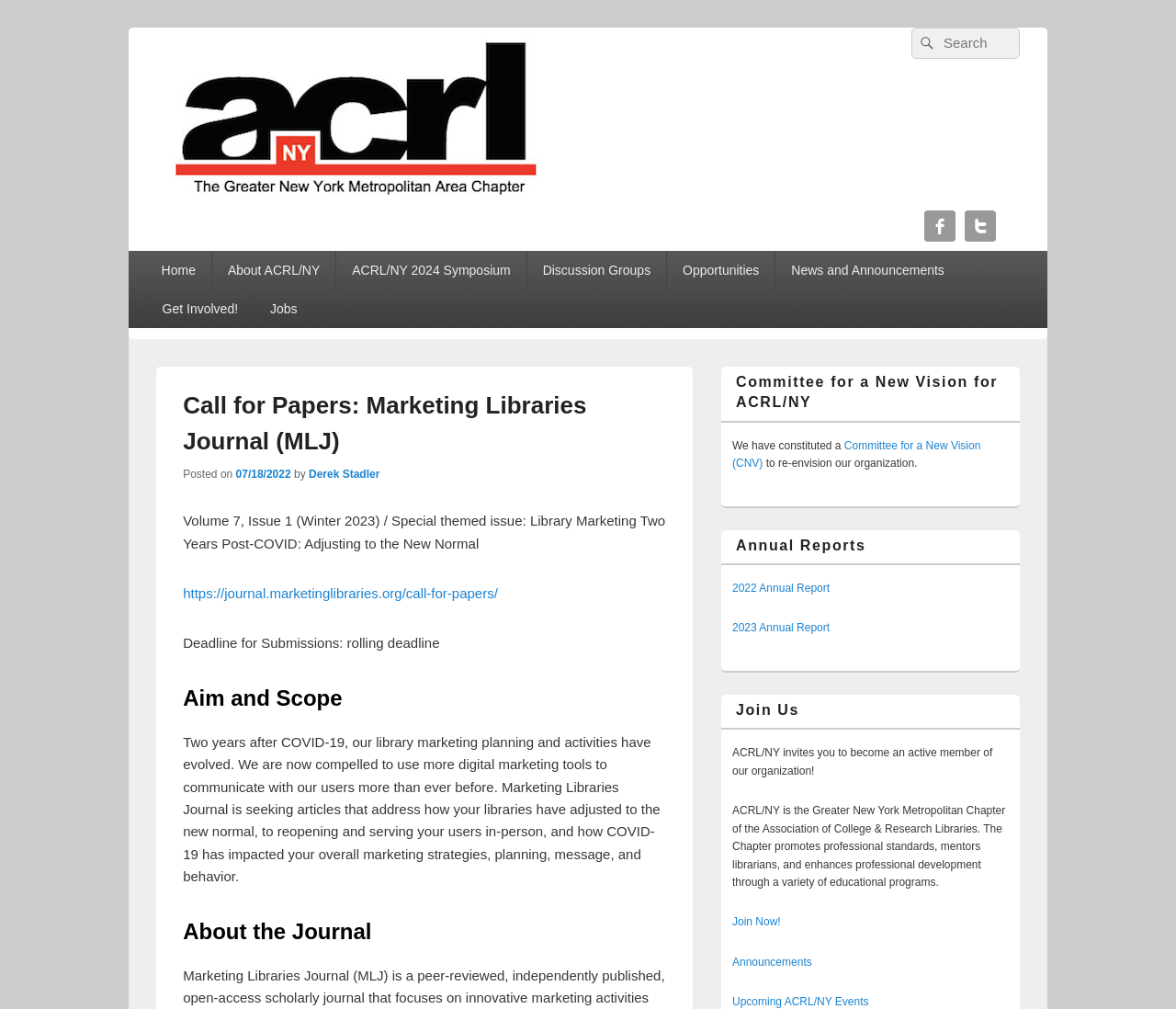Create an elaborate caption that covers all aspects of the webpage.

The webpage is about the Association of College and Research Libraries, Greater New York Metropolitan Area Chapter (ACRL/NY). At the top, there is a link to skip to the content and a logo of ACRL/NY, which is an image with a link to the organization's homepage. 

On the top right, there is a search bar with a search button and a Facebook and Twitter link. Below the search bar, there is a primary navigation menu with links to Home, About ACRL/NY, ACRL/NY 2024 Symposium, Discussion Groups, Opportunities, News and Announcements, and Jobs.

The main content of the page is about a call for papers for the Marketing Libraries Journal (MLJ). The title of the call is "Call for Papers: Marketing Libraries Journal (MLJ)" and it is posted on July 18, 2022, by Derek Stadler. The journal is seeking articles about how libraries have adjusted to the new normal after COVID-19 and how it has impacted their marketing strategies.

On the right side of the page, there is a primary sidebar widget area with several sections. The first section is about a Committee for a New Vision for ACRL/NY, which is re-envisioning the organization. The second section is about Annual Reports, with links to the 2022 and 2023 reports. The third section is an invitation to join ACRL/NY, with a brief description of the organization and its benefits. There are also links to join now, announcements, and upcoming ACRL/NY events.